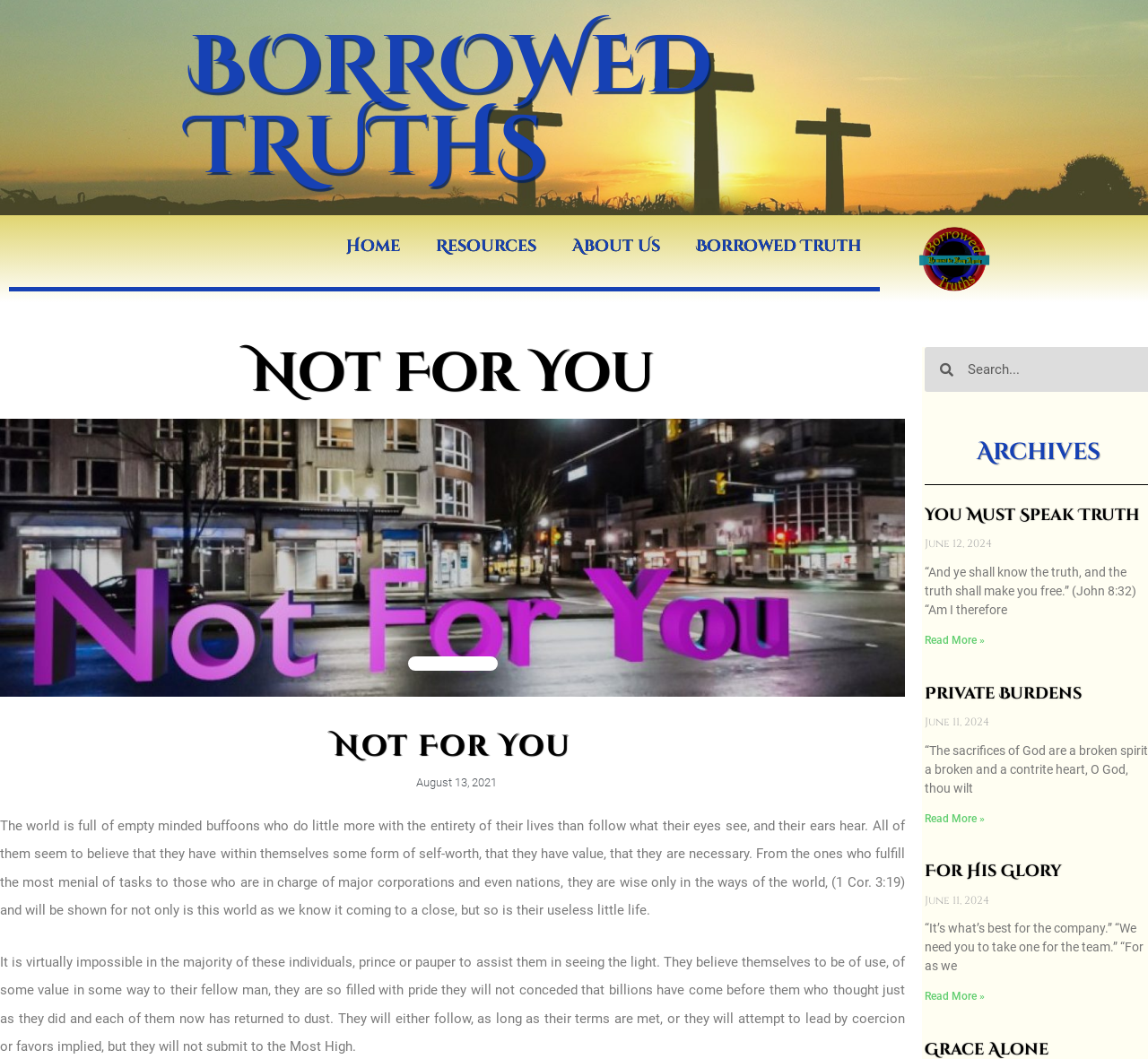Extract the main title from the webpage.

Not For You